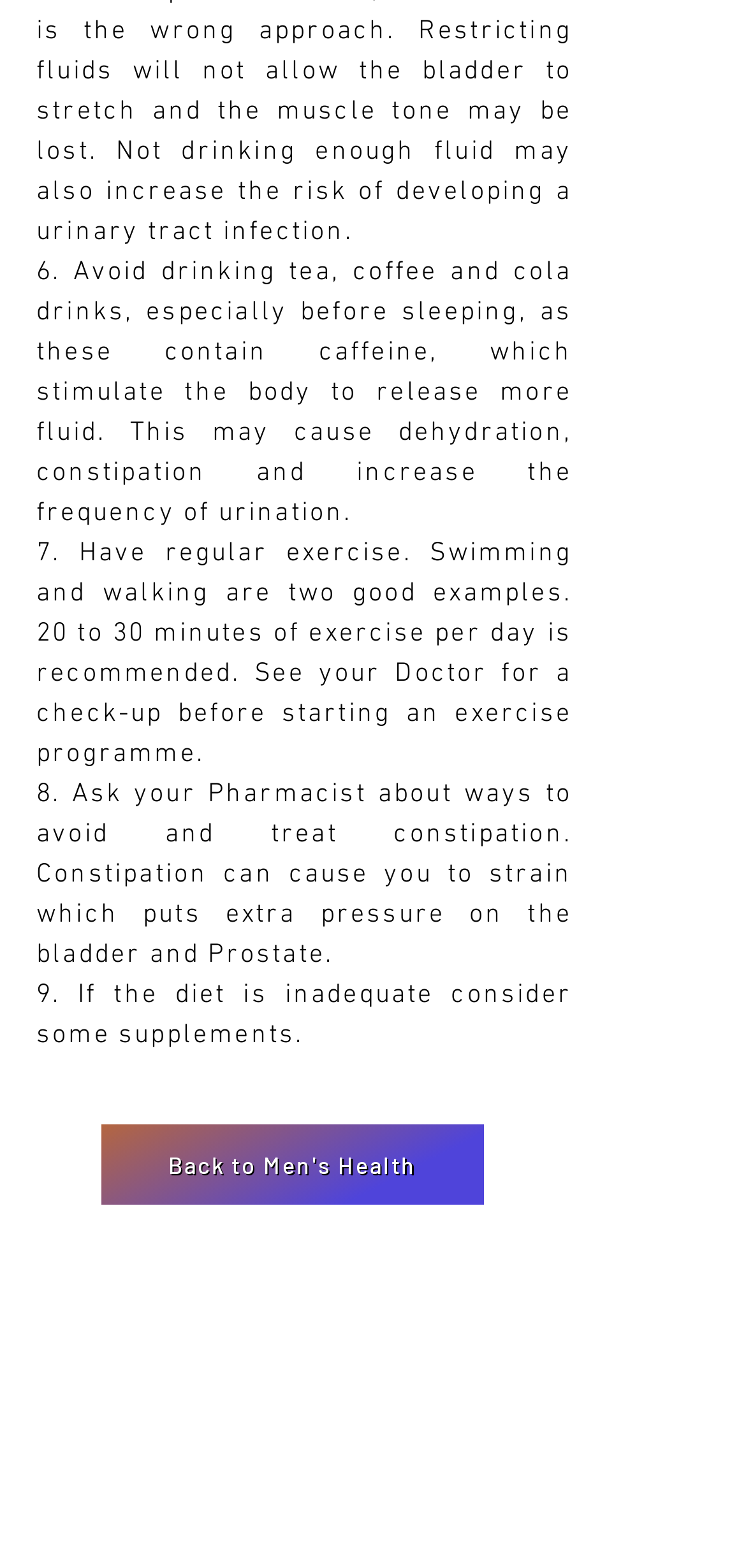Show the bounding box coordinates for the HTML element as described: "Back to Top".

[0.218, 0.902, 0.628, 0.945]